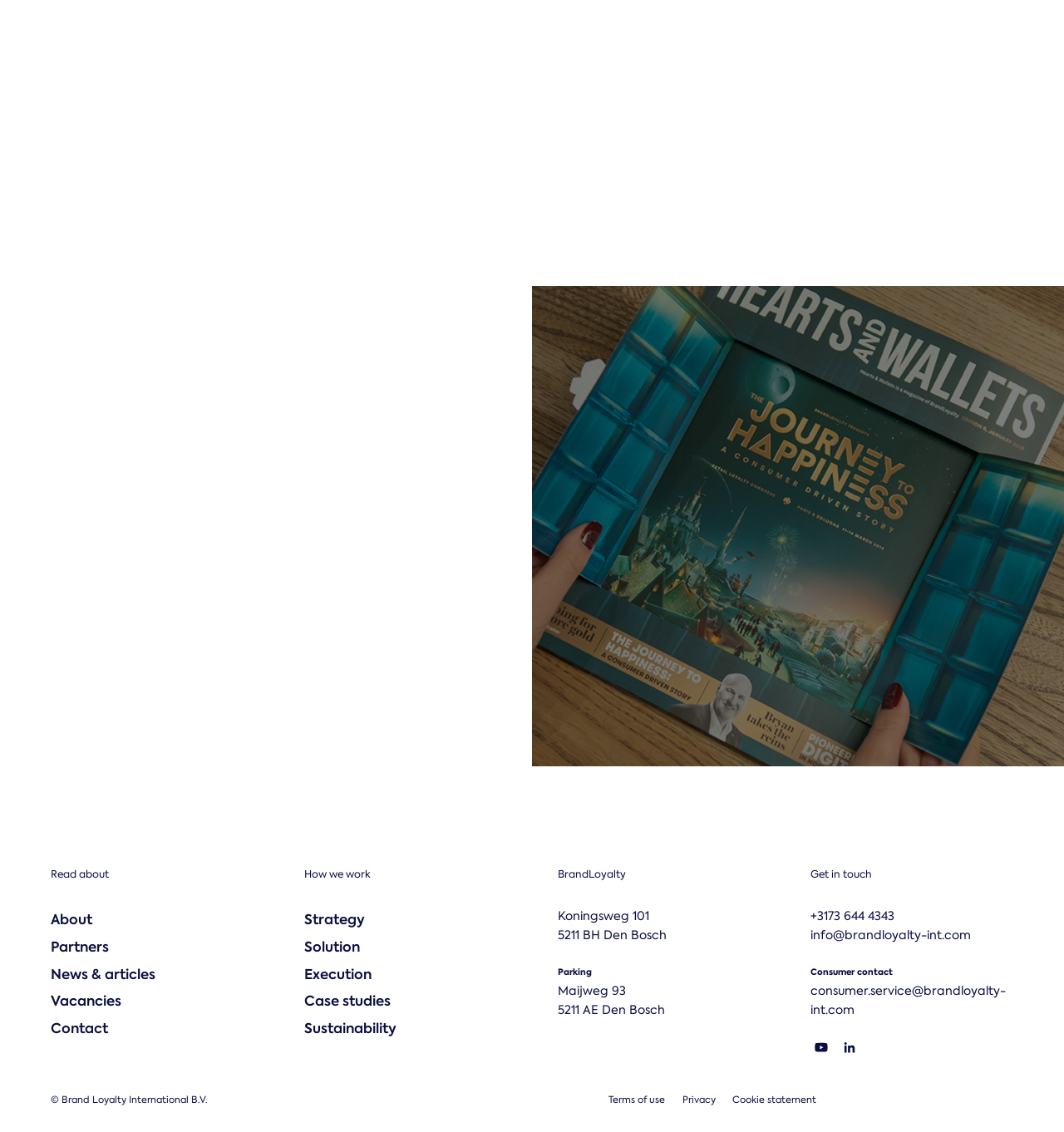What is the goal of Hearts & Wallets?
Answer with a single word or phrase, using the screenshot for reference.

Offer insights and answers